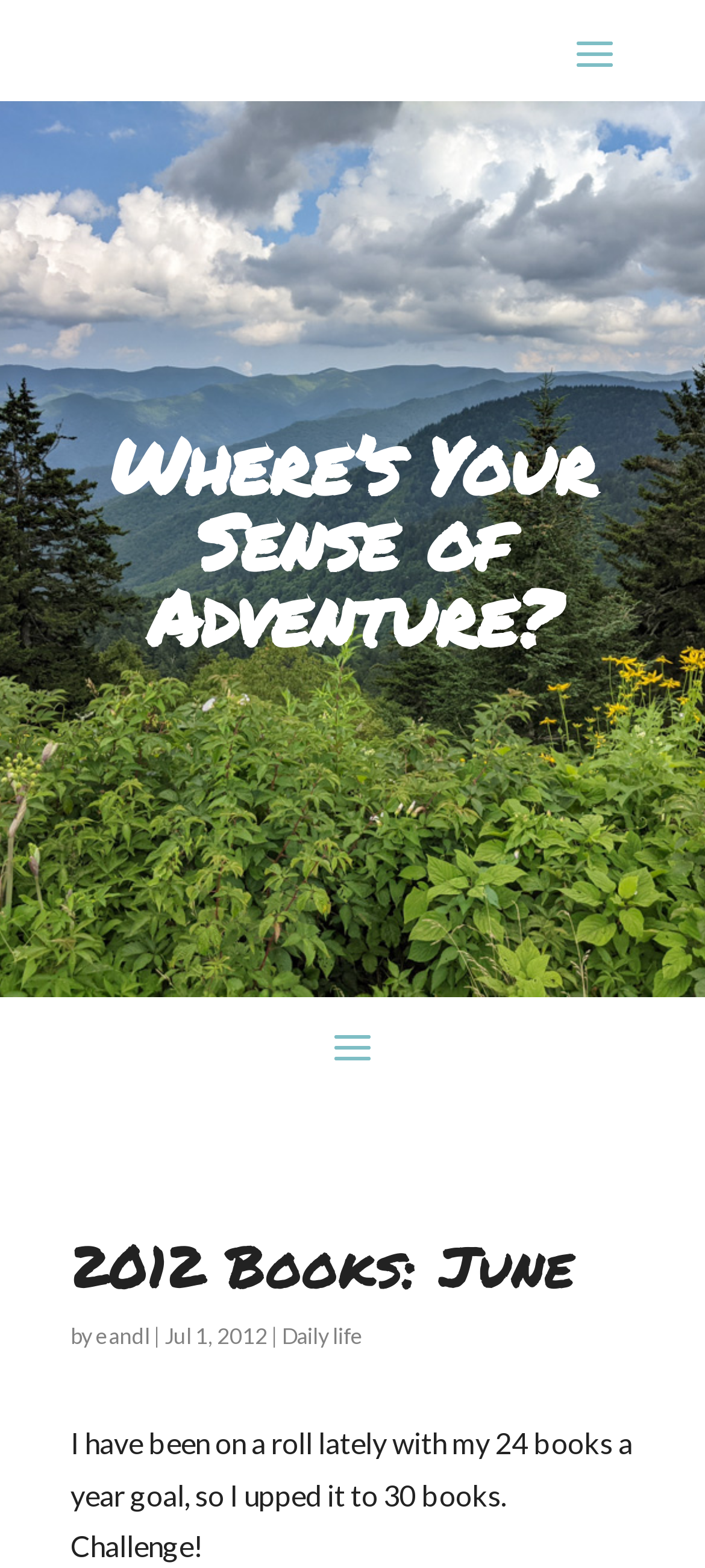With reference to the screenshot, provide a detailed response to the question below:
What is the date of the blog post?

I found the date of the blog post by looking at the text 'Jul 1, 2012' which is located below the author's name and above the blog post content.